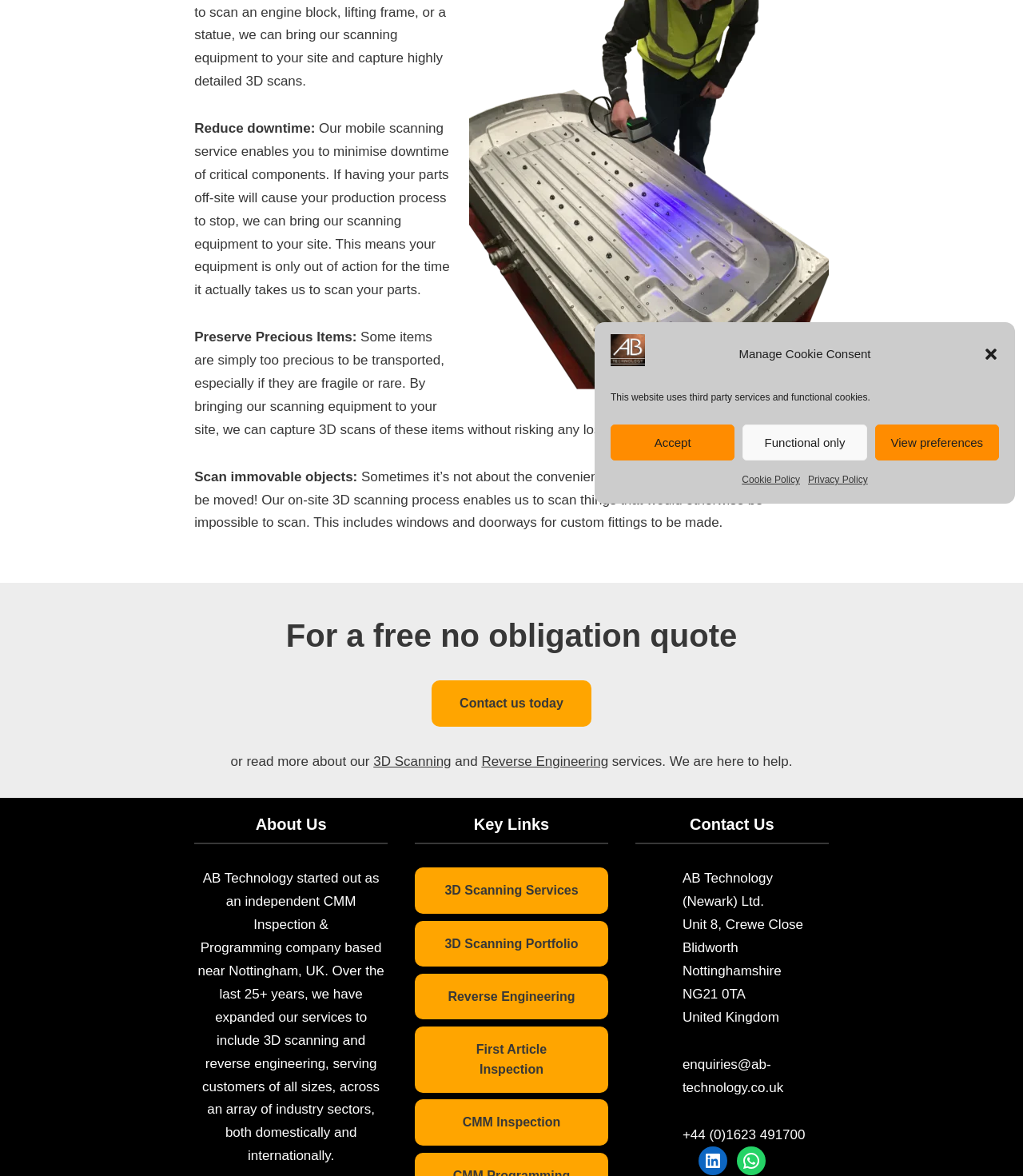Determine the bounding box for the described HTML element: "First Article Inspection". Ensure the coordinates are four float numbers between 0 and 1 in the format [left, top, right, bottom].

[0.406, 0.873, 0.594, 0.929]